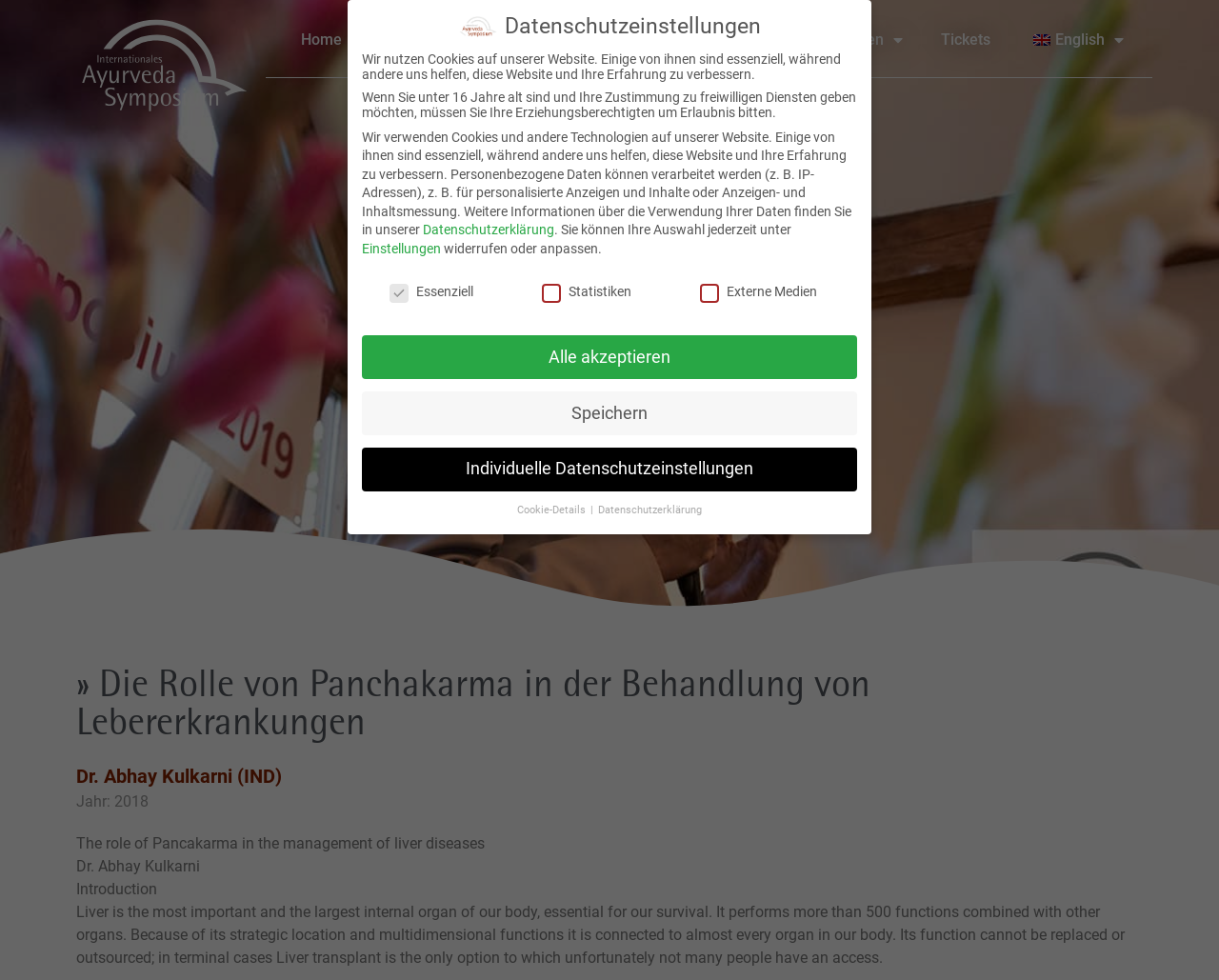Locate the primary headline on the webpage and provide its text.

» Die Rolle von Panchakarma in der Behandlung von Lebererkrankungen